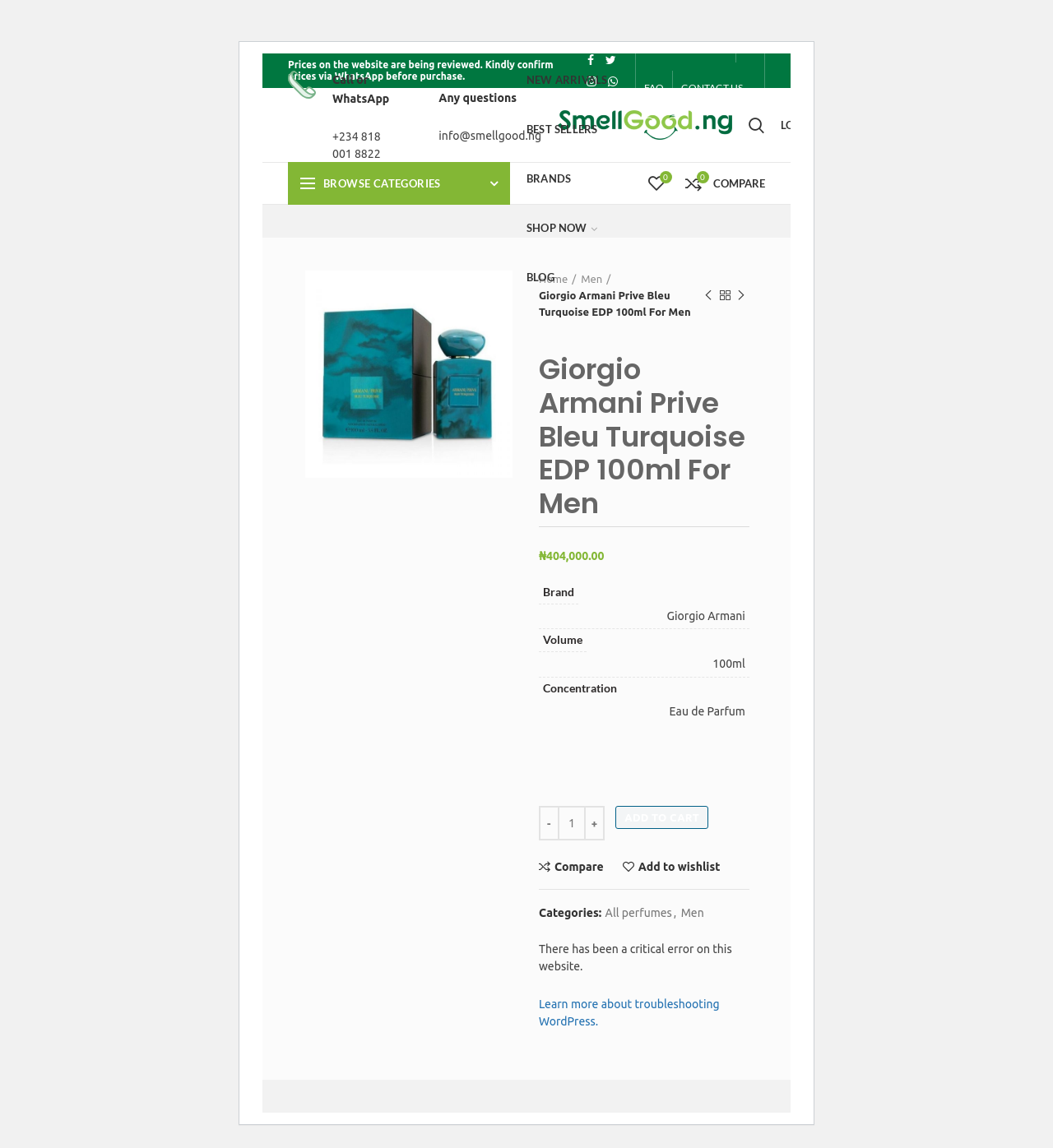Determine the bounding box for the UI element as described: "0 items / ₦0.00". The coordinates should be represented as four float numbers between 0 and 1, formatted as [left, top, right, bottom].

[0.835, 0.095, 0.906, 0.123]